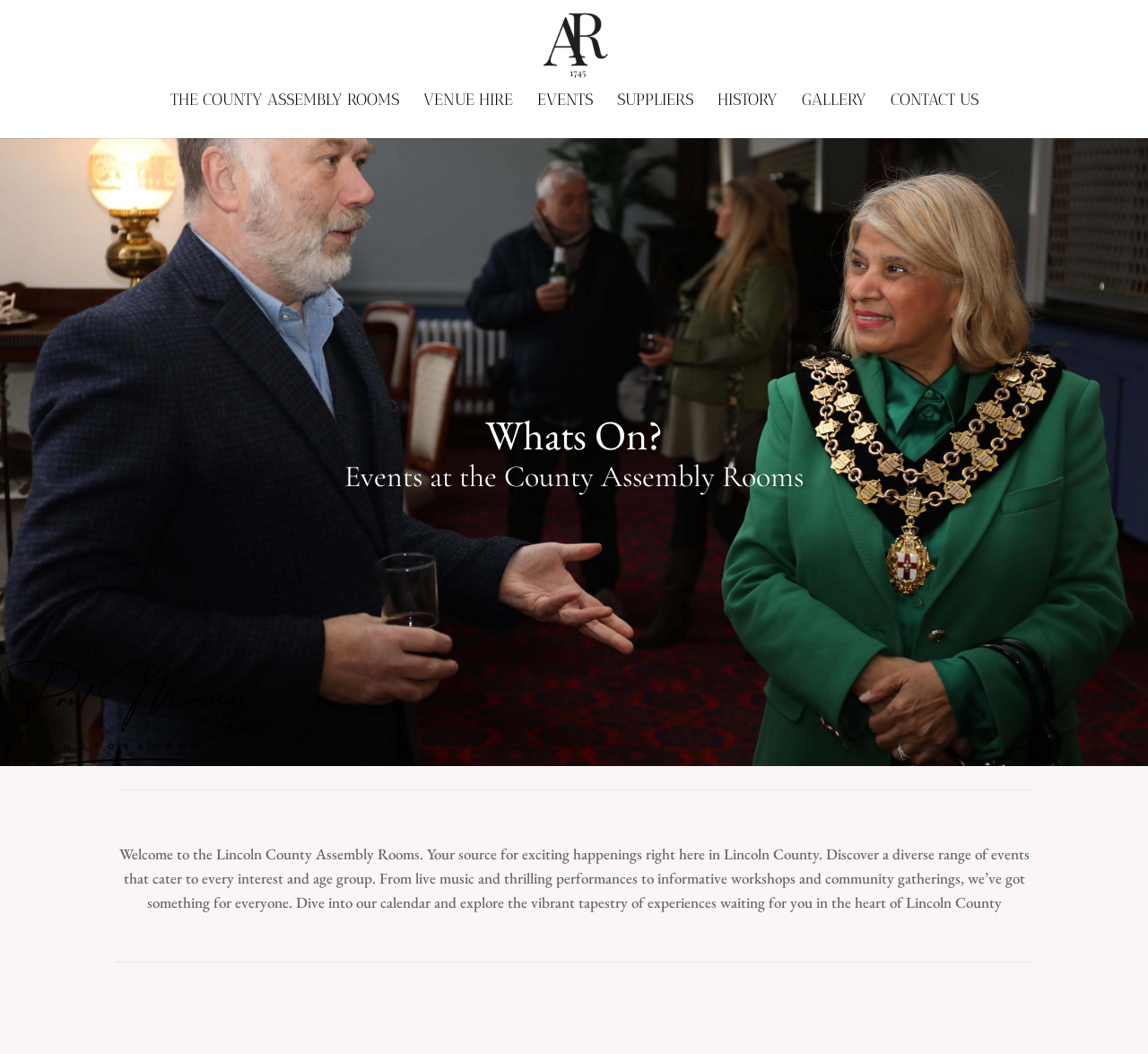Please find the bounding box for the UI element described by: "Venue Hire".

[0.368, 0.089, 0.446, 0.131]